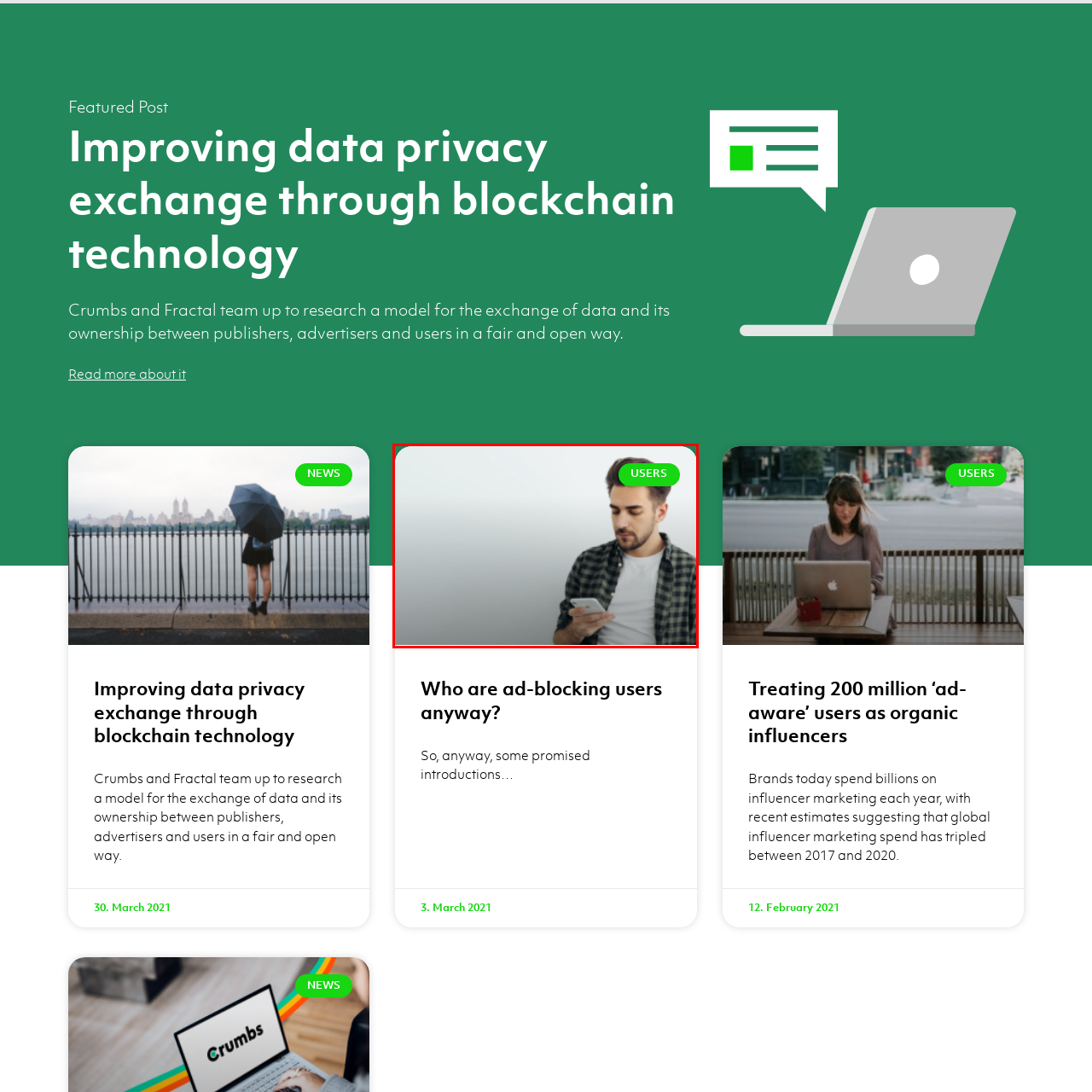Offer an in-depth description of the image encased within the red bounding lines.

The image features a young man dressed in a casual outfit, including a plaid shirt over a white T-shirt. He is focused on his smartphone, suggesting engagement with digital content or communication. In the upper right corner, a green tag labeled "USERS" emphasizes the theme of user engagement, likely connecting to discussions about digital habits, target audiences, or consumer behavior in the context of advertising. The soft background creates a subtle contrast that highlights the subject, reinforcing themes of modern communication and user-centric approaches in marketing strategies.